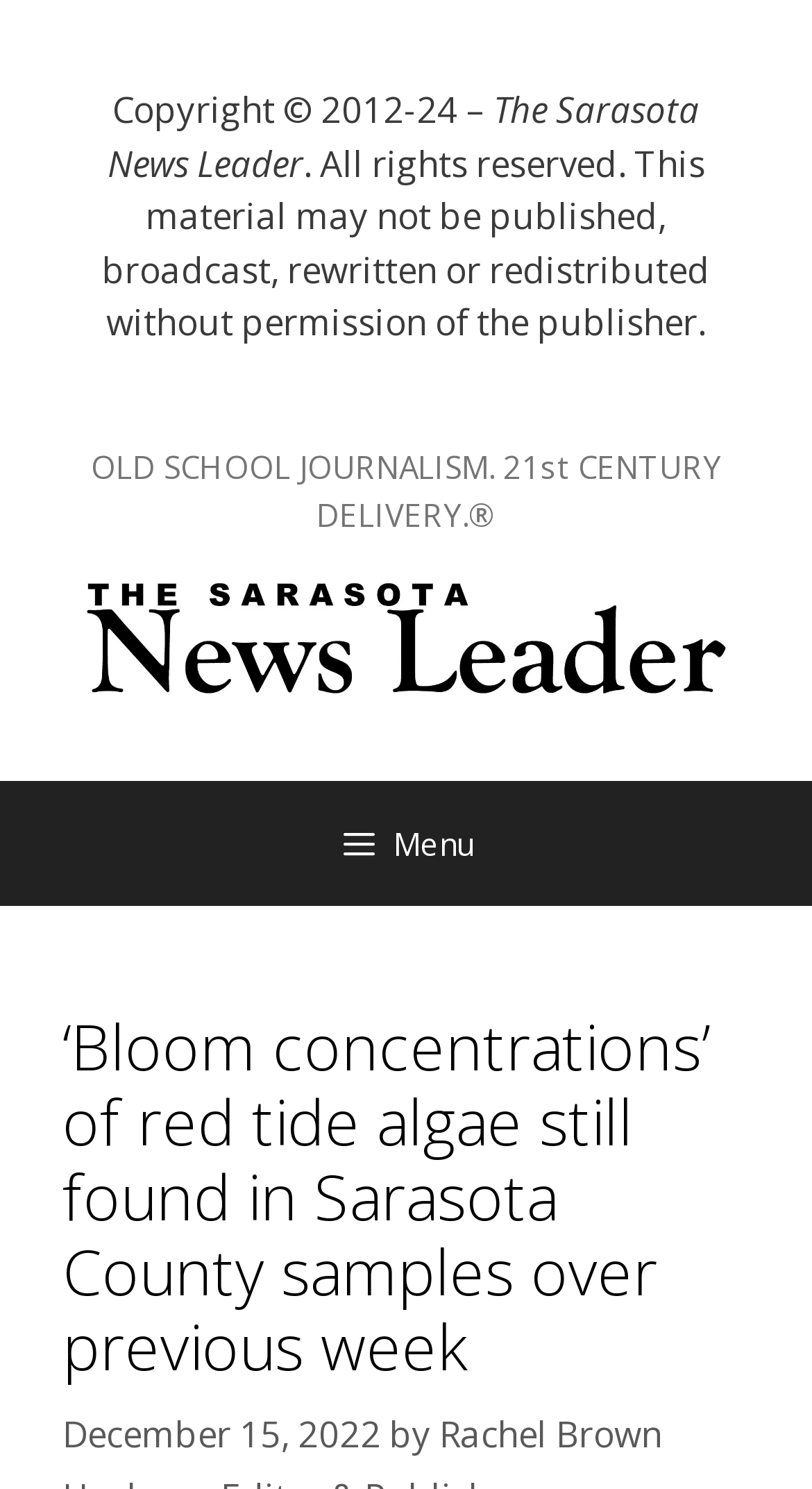What is the slogan of the website?
Refer to the screenshot and answer in one word or phrase.

OLD SCHOOL JOURNALISM. 21st CENTURY DELIVERY.®